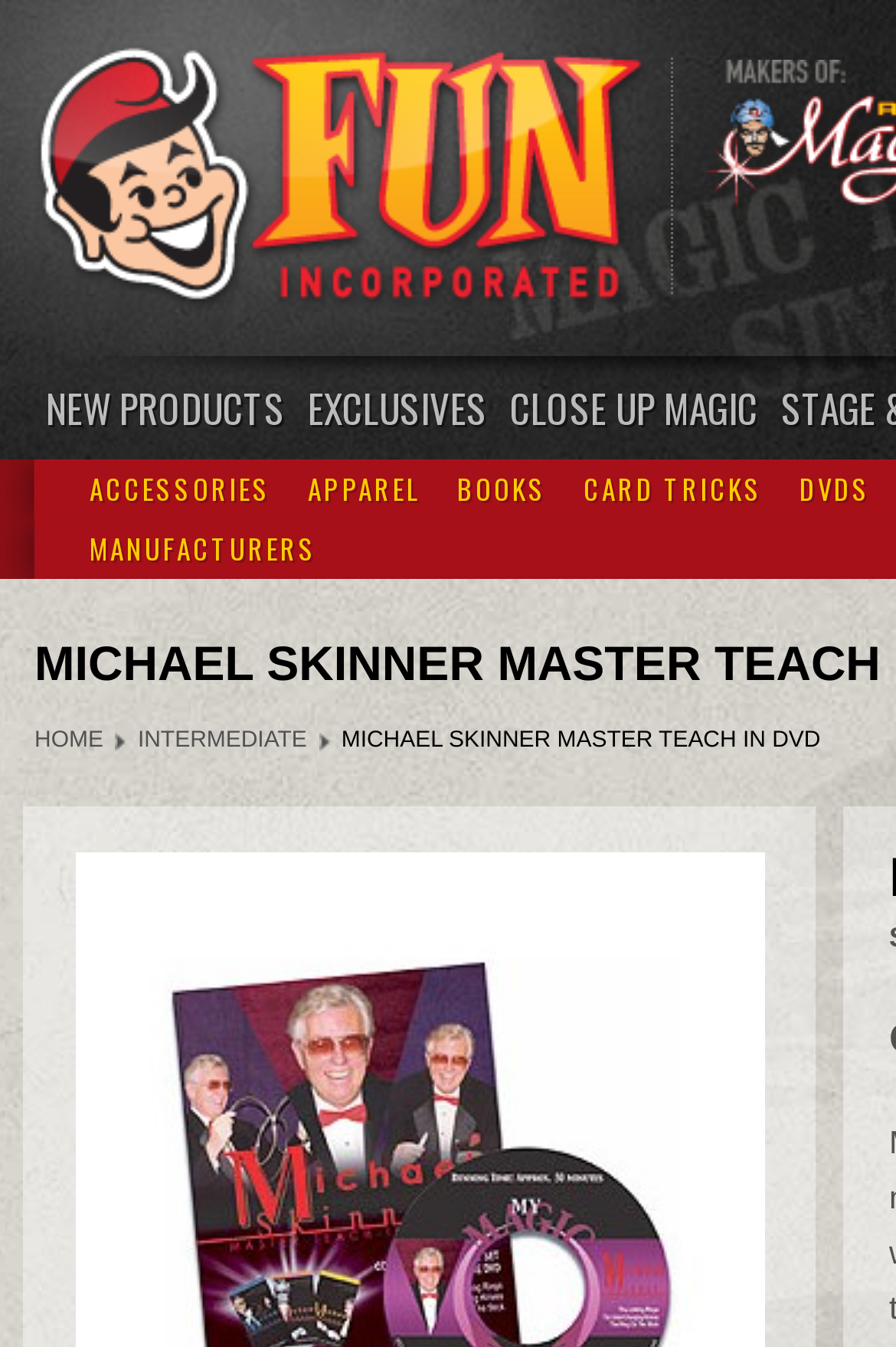Please provide a brief answer to the following inquiry using a single word or phrase:
What type of magic is featured on this webpage?

Close Up Magic